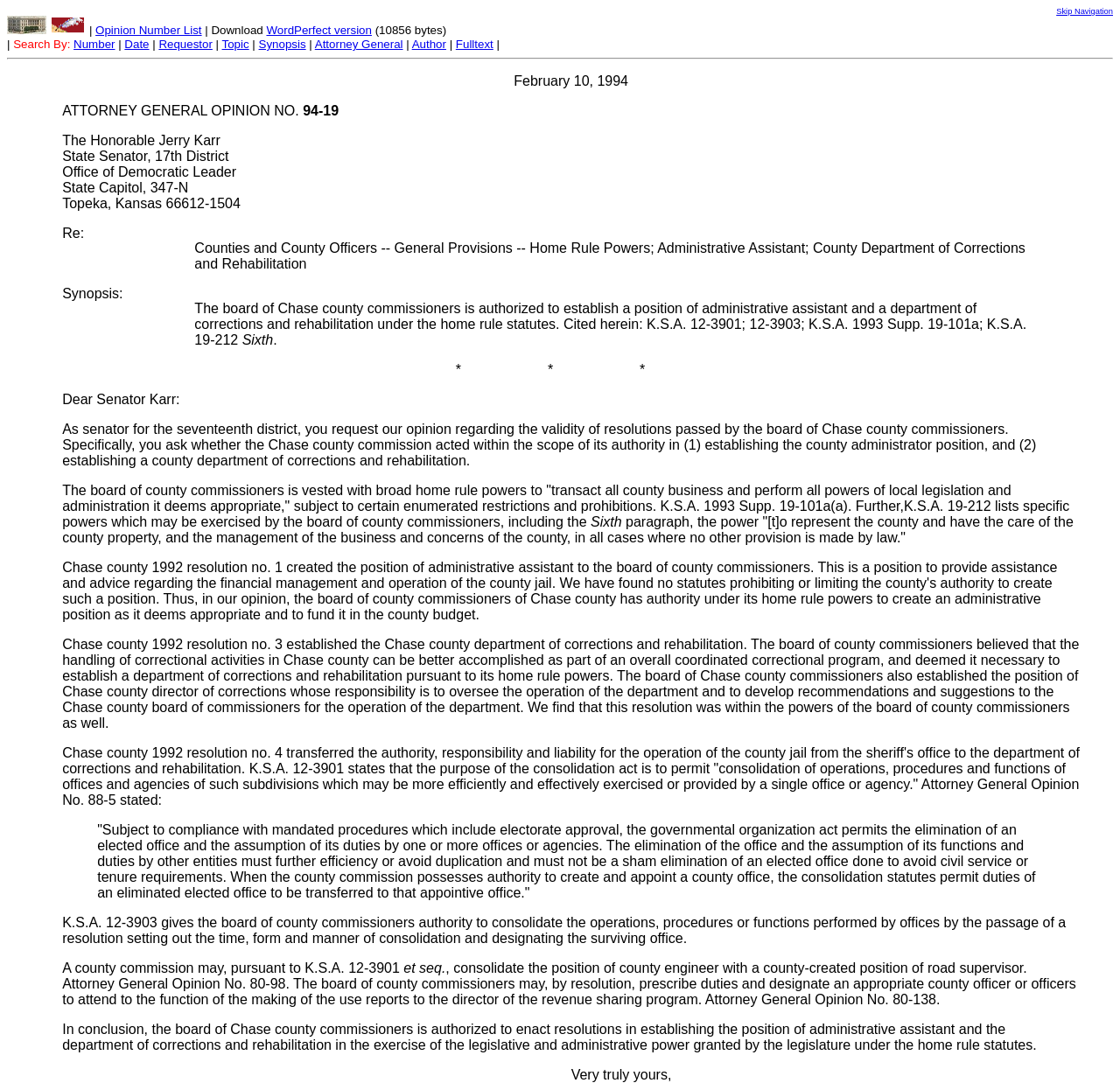Find the bounding box coordinates for the area you need to click to carry out the instruction: "Check the conclusion". The coordinates should be four float numbers between 0 and 1, indicated as [left, top, right, bottom].

[0.056, 0.937, 0.926, 0.965]